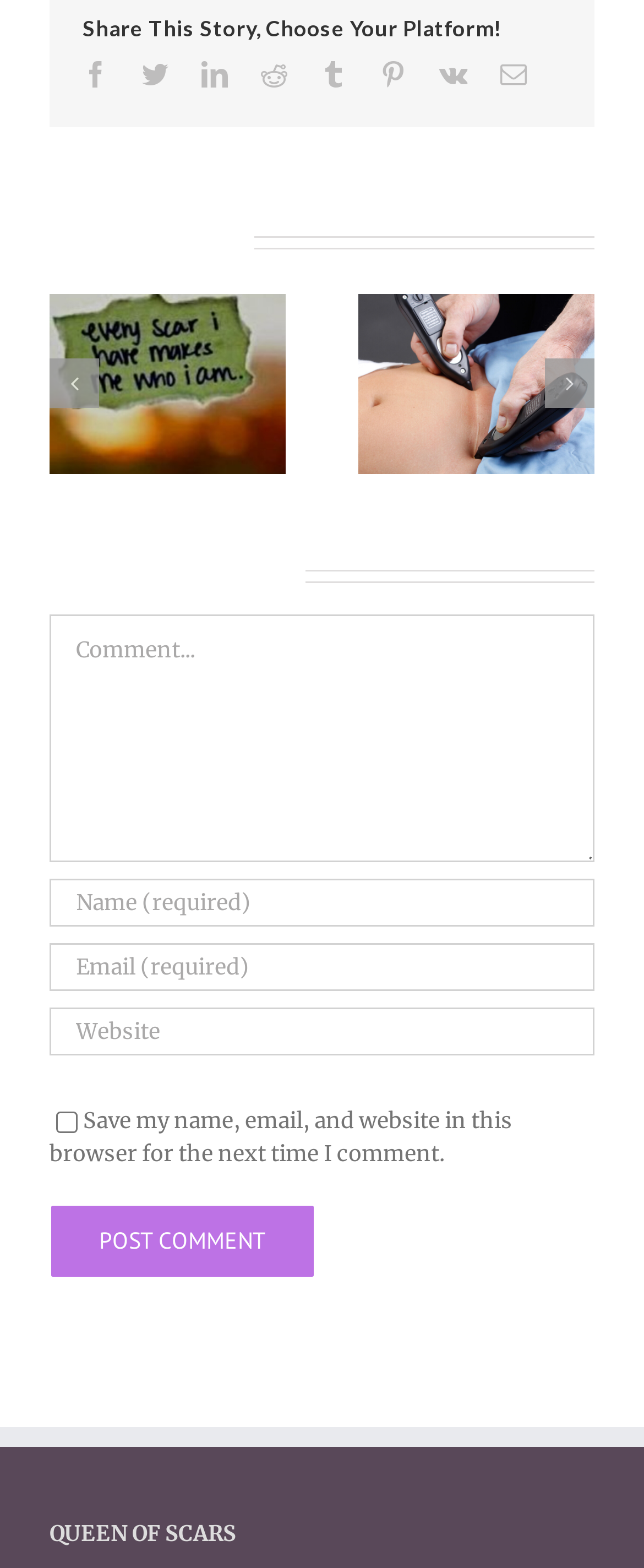Answer the question in one word or a short phrase:
What is the title of the webpage's header?

QUEEN OF SCARS